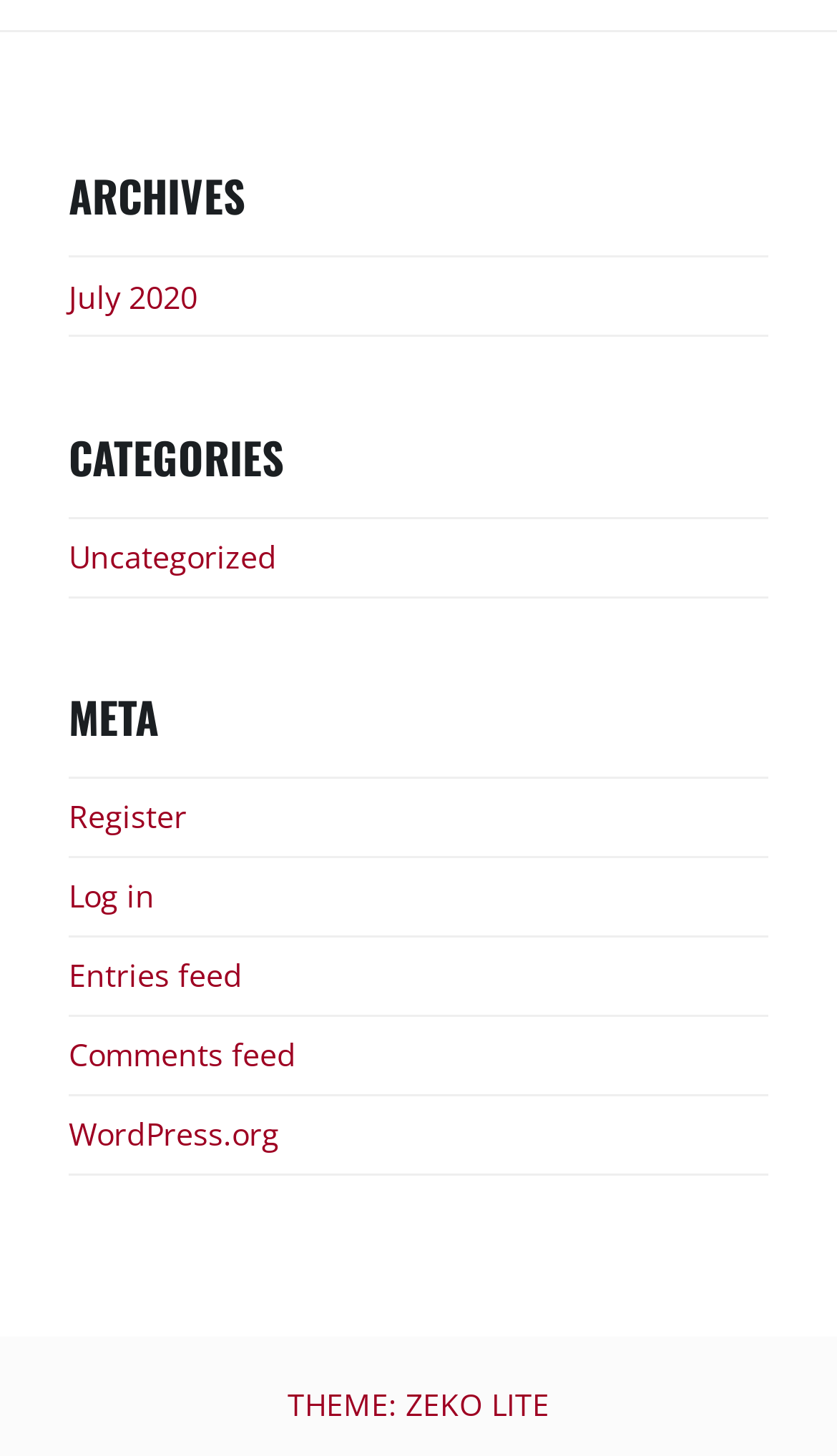Locate the bounding box coordinates of the area that needs to be clicked to fulfill the following instruction: "log in". The coordinates should be in the format of four float numbers between 0 and 1, namely [left, top, right, bottom].

[0.082, 0.601, 0.185, 0.632]